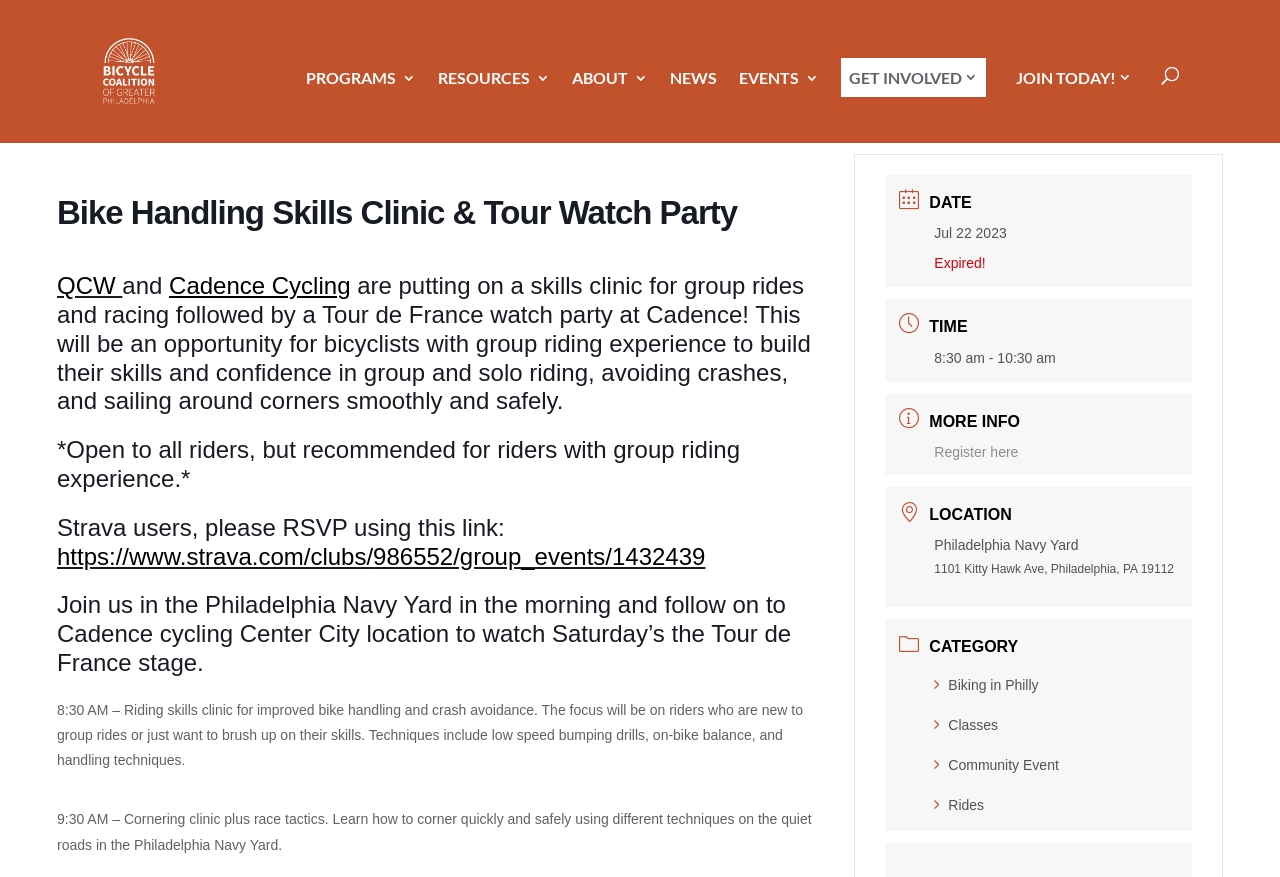Provide a thorough description of the webpage you see.

This webpage is about a bike handling skills clinic and Tour de France watch party organized by QCW and Cadence Cycling. At the top, there is a logo of the Bicycle Coalition of Greater Philadelphia, accompanied by a link to the organization's website. Below the logo, there are several links to different sections of the website, including "PROGRAMS", "RESOURCES", "ABOUT", "NEWS", "EVENTS", "GET INVOLVED", and "JOIN TODAY!".

The main content of the webpage is divided into several sections. The first section has a heading that describes the event, followed by a detailed description of the clinic and watch party. There are also links to QCW and Cadence Cycling within the description.

Below the description, there are several headings that provide more information about the event, including "DATE", "TIME", "MORE INFO", "LOCATION", and "CATEGORY". Each heading is followed by a description list that provides specific details about the event. For example, the "DATE" section lists the date of the event as July 22, 2023, and the "TIME" section lists the time as 8:30 am - 10:30 am.

The "LOCATION" section lists the location of the event as the Philadelphia Navy Yard, with a detailed address provided. There are also several links to related categories, including "Biking in Philly", "Classes", "Community Event", and "Rides".

At the bottom of the webpage, there are several social media links, represented by icons.